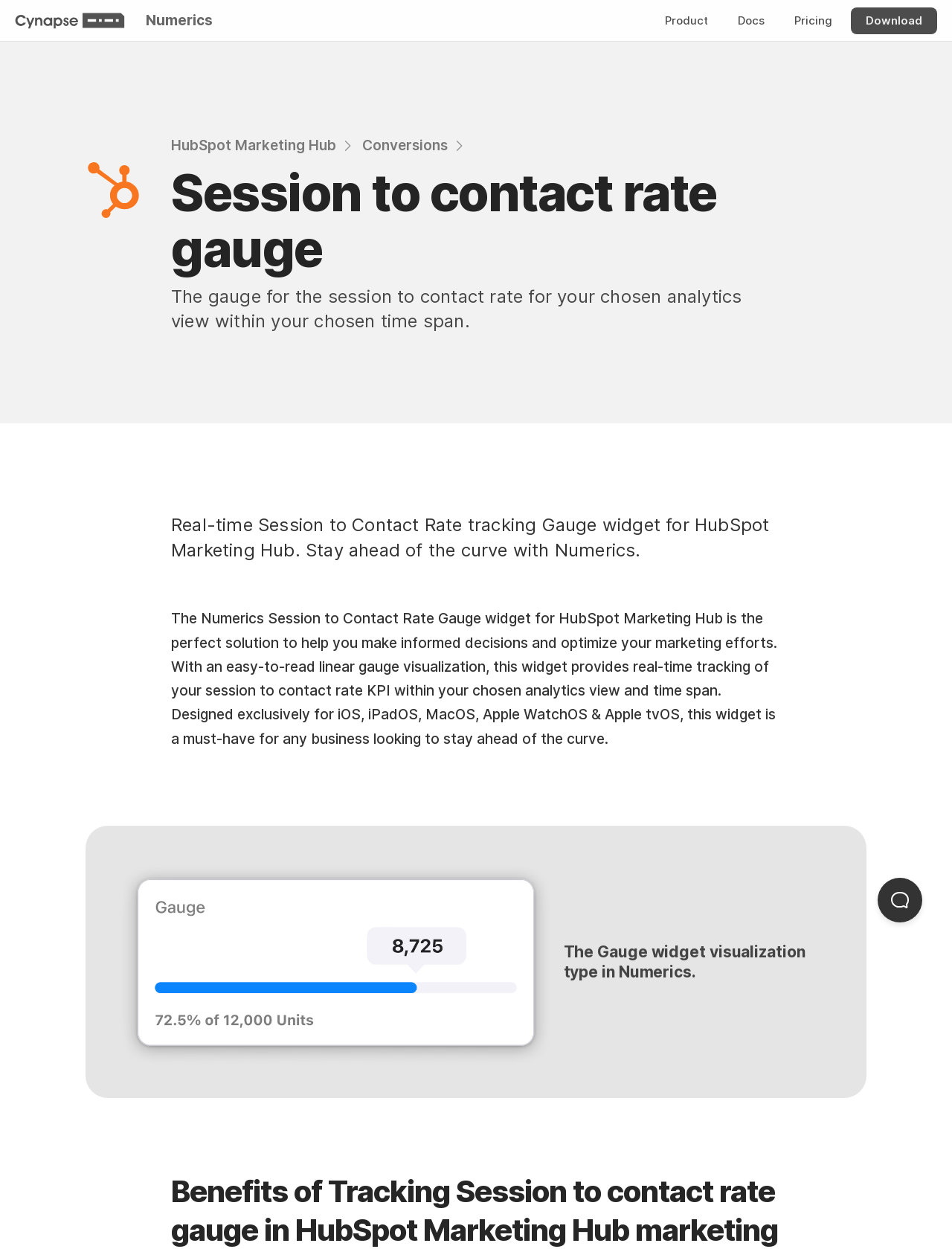What is the platform exclusivity of the widget?
From the screenshot, provide a brief answer in one word or phrase.

iOS, iPadOS, MacOS, Apple WatchOS & Apple tvOS